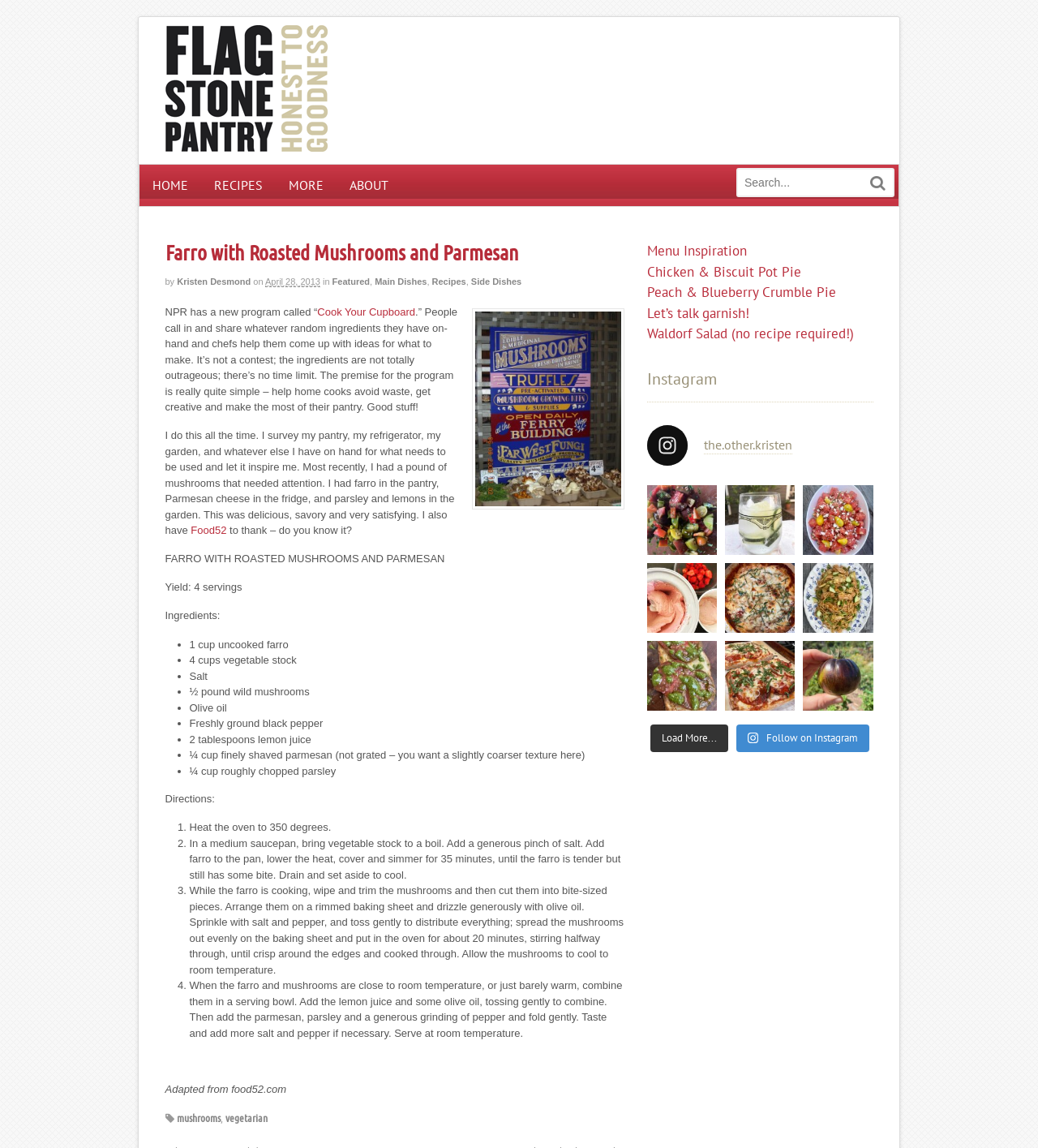Provide the bounding box coordinates, formatted as (top-left x, top-left y, bottom-right x, bottom-right y), with all values being floating point numbers between 0 and 1. Identify the bounding box of the UI element that matches the description: Load More...

[0.627, 0.631, 0.702, 0.655]